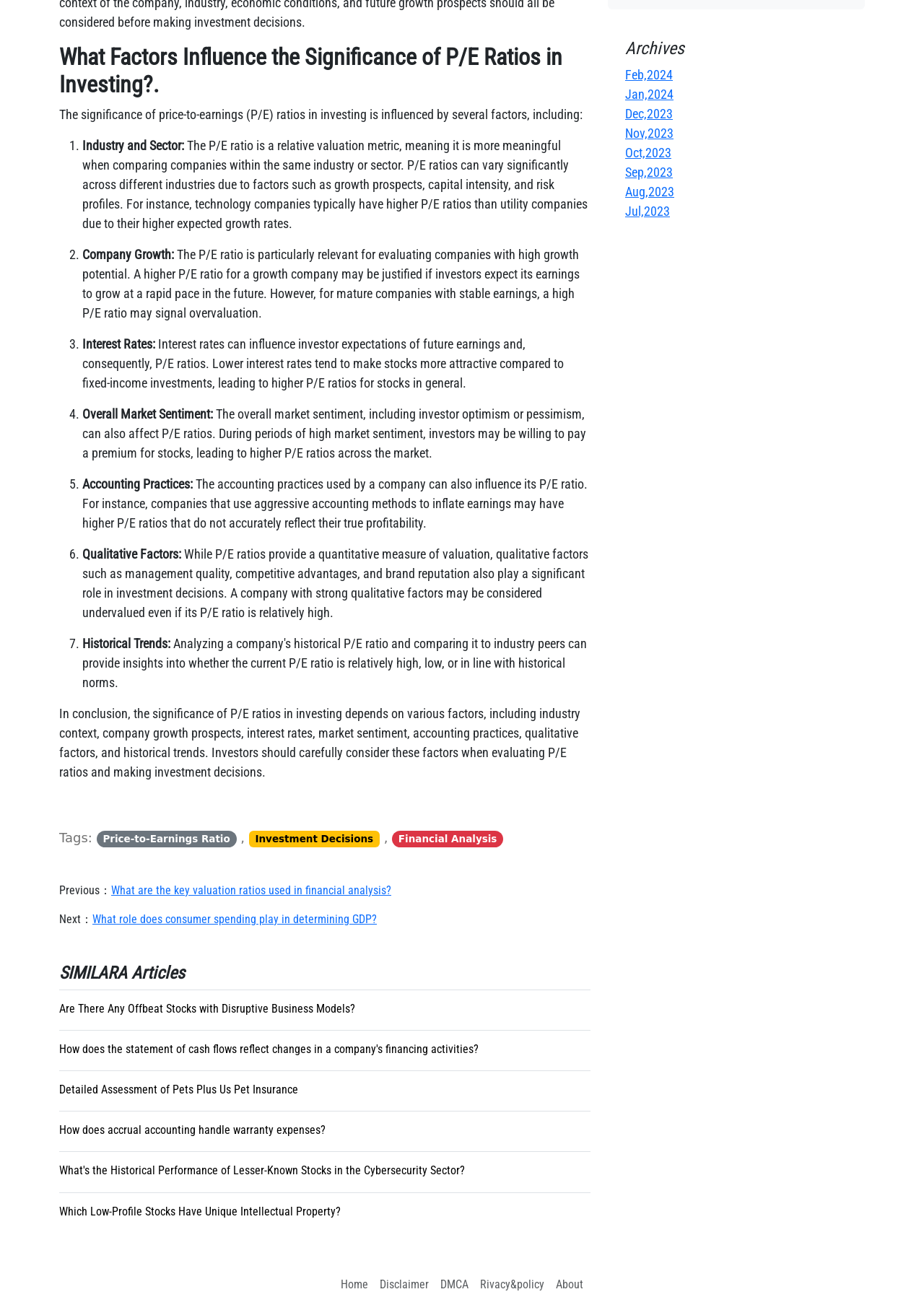What is the earliest archive month listed?
Examine the screenshot and reply with a single word or phrase.

Aug,2023